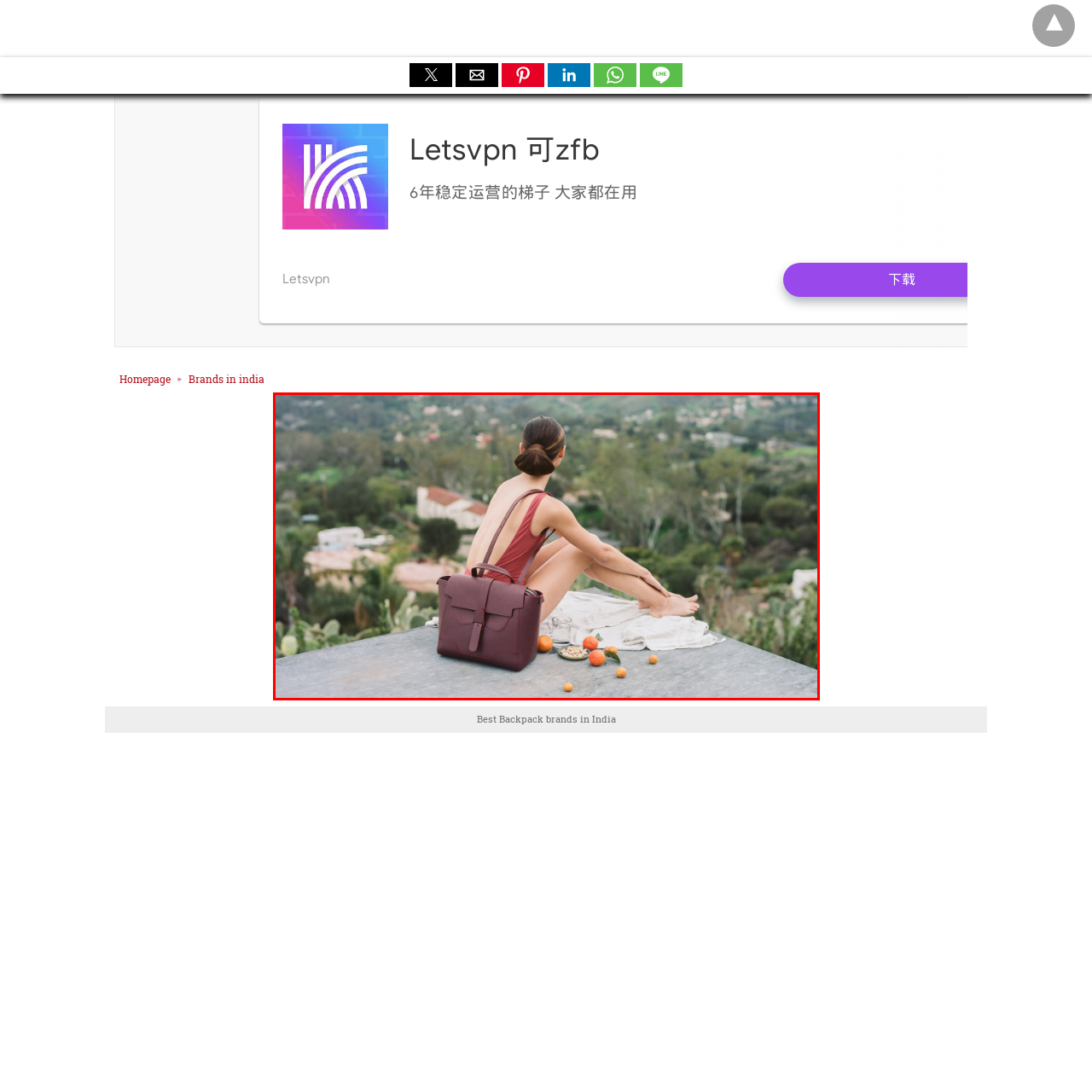Describe in detail the portion of the image that is enclosed within the red boundary.

The image features a tranquil outdoor scene where a woman, seated on a stone ledge, gazes thoughtfully into the distance. She is dressed in a stylish maroon swimsuit that highlights her back, while a sleek burgundy backpack rests beside her, suggesting a blend of functionality and fashion. The setting is lush and green, with rolling hills and residential homes dotting the landscape, enhancing the serene atmosphere. A few scattered fruits, including oranges, and a snack can be seen on the ledge, adding to the laid-back vibe of the moment. This captivating composition perfectly captures a leisurely day, possibly hinting at the lifestyle associated with the best backpack brands in India.